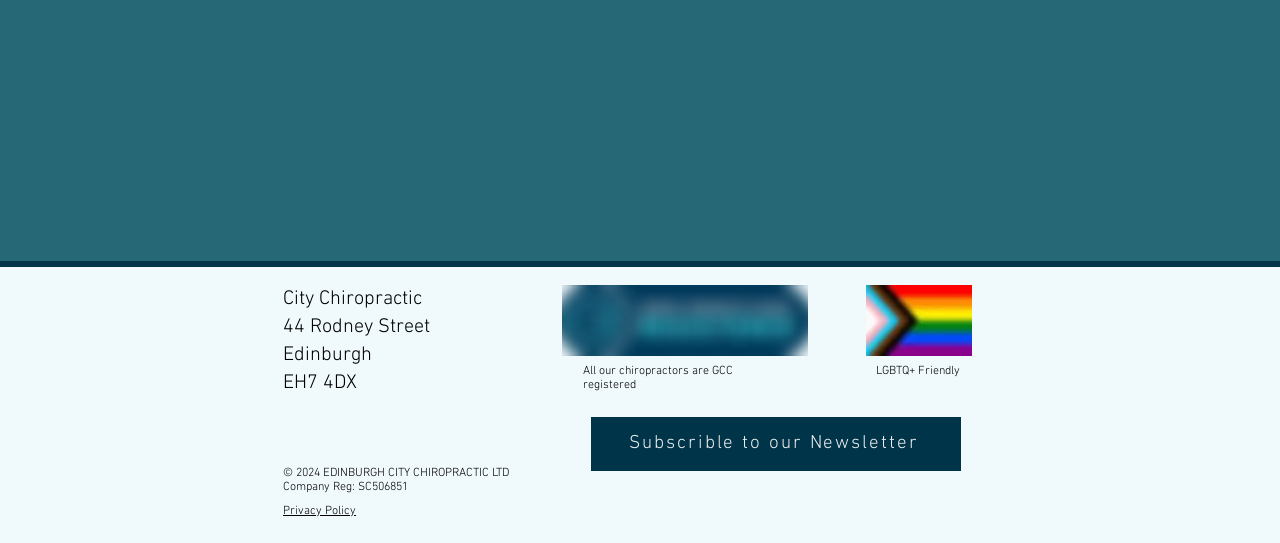Can you give a detailed response to the following question using the information from the image? How many images are there on the webpage?

I counted the number of image elements on the webpage and found two images, one for the General Chiropractic Council and one for the LGBTQ+ Flag, with IDs 195 and 198 respectively.